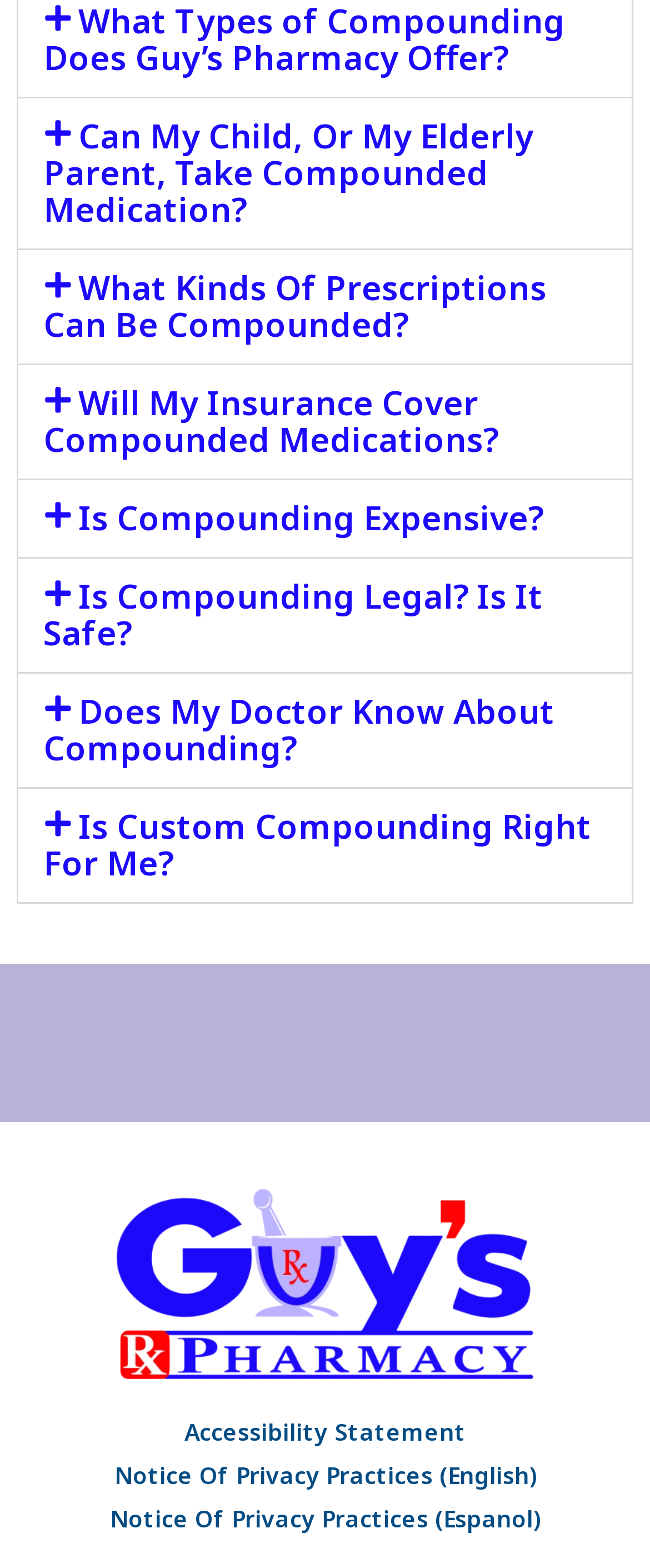Determine the bounding box coordinates for the region that must be clicked to execute the following instruction: "Click on 'What Kinds Of Prescriptions Can Be Compounded?' button".

[0.028, 0.159, 0.972, 0.232]